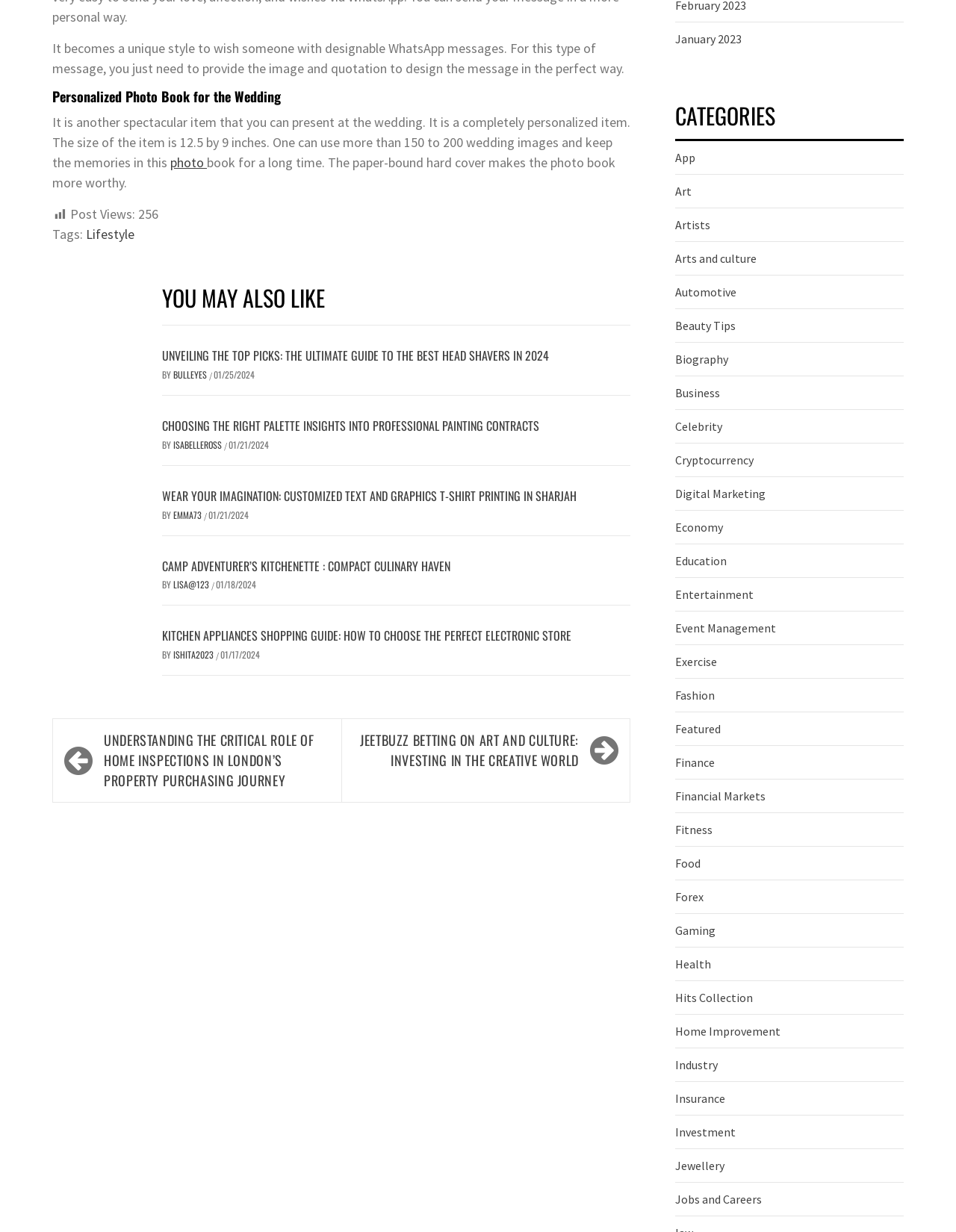Determine the bounding box coordinates of the clickable region to carry out the instruction: "View the previous post".

[0.063, 0.59, 0.357, 0.645]